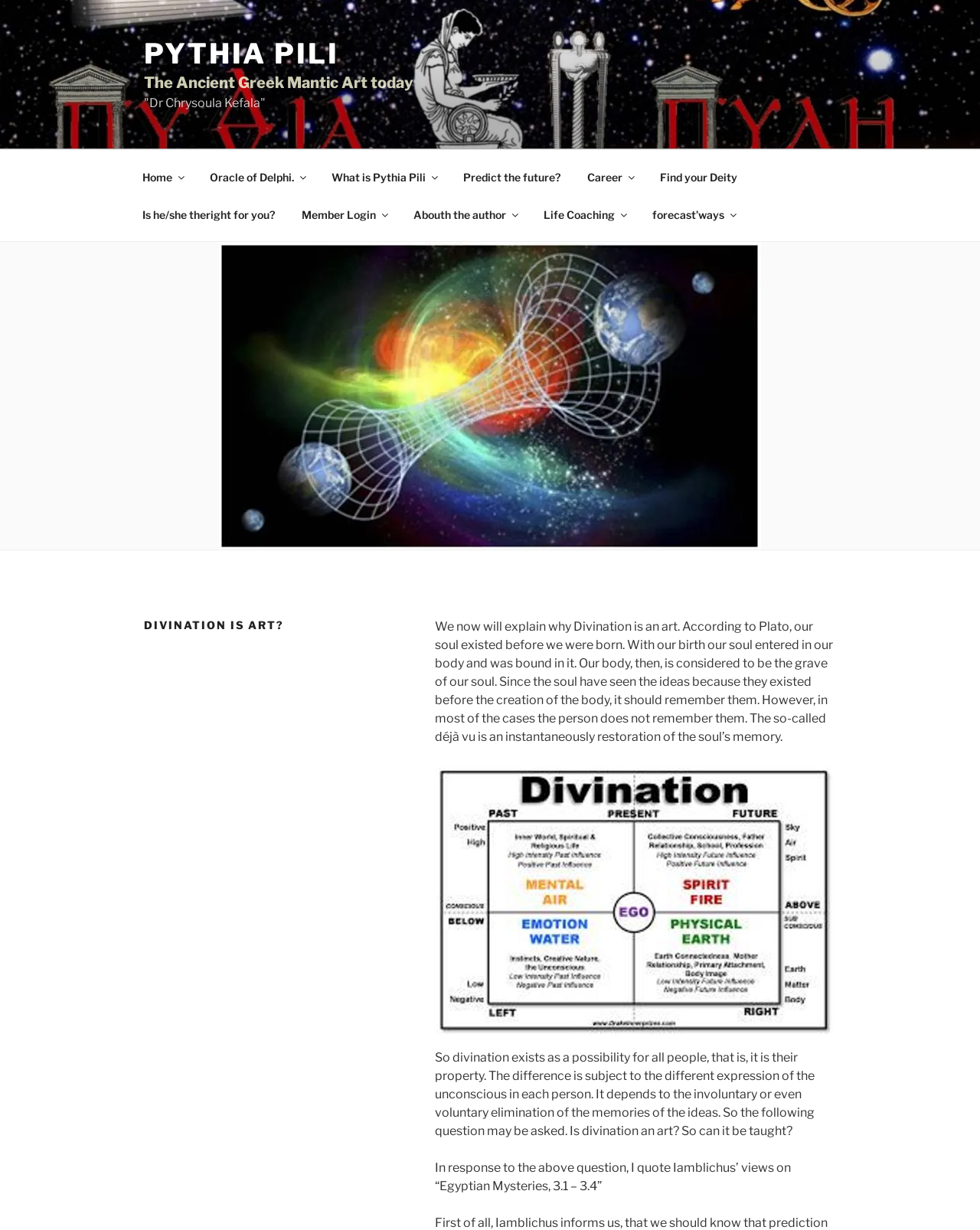Identify the bounding box coordinates for the element you need to click to achieve the following task: "Login as a member". Provide the bounding box coordinates as four float numbers between 0 and 1, in the form [left, top, right, bottom].

[0.294, 0.159, 0.408, 0.189]